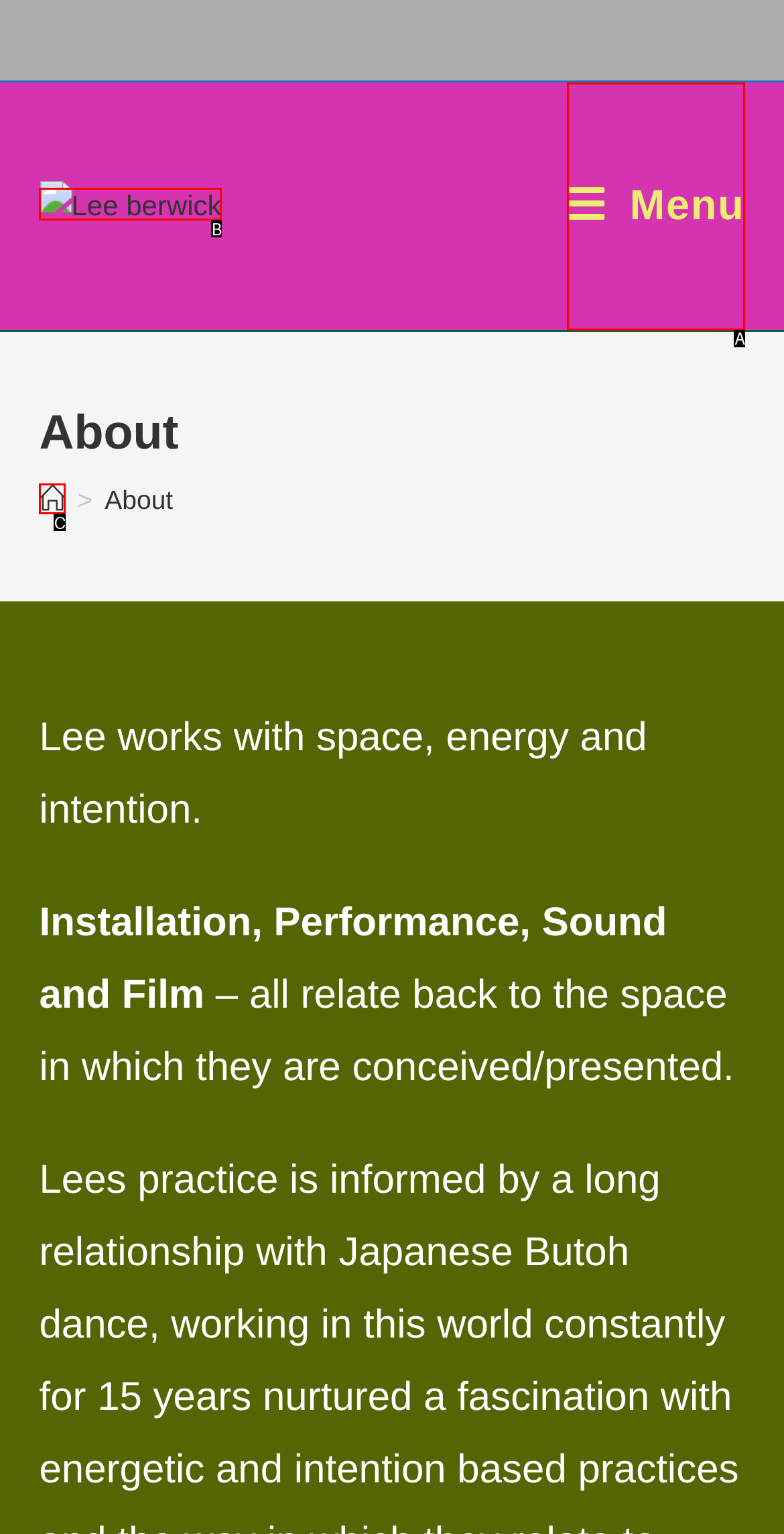Which lettered option matches the following description: Glue bottle
Provide the letter of the matching option directly.

None